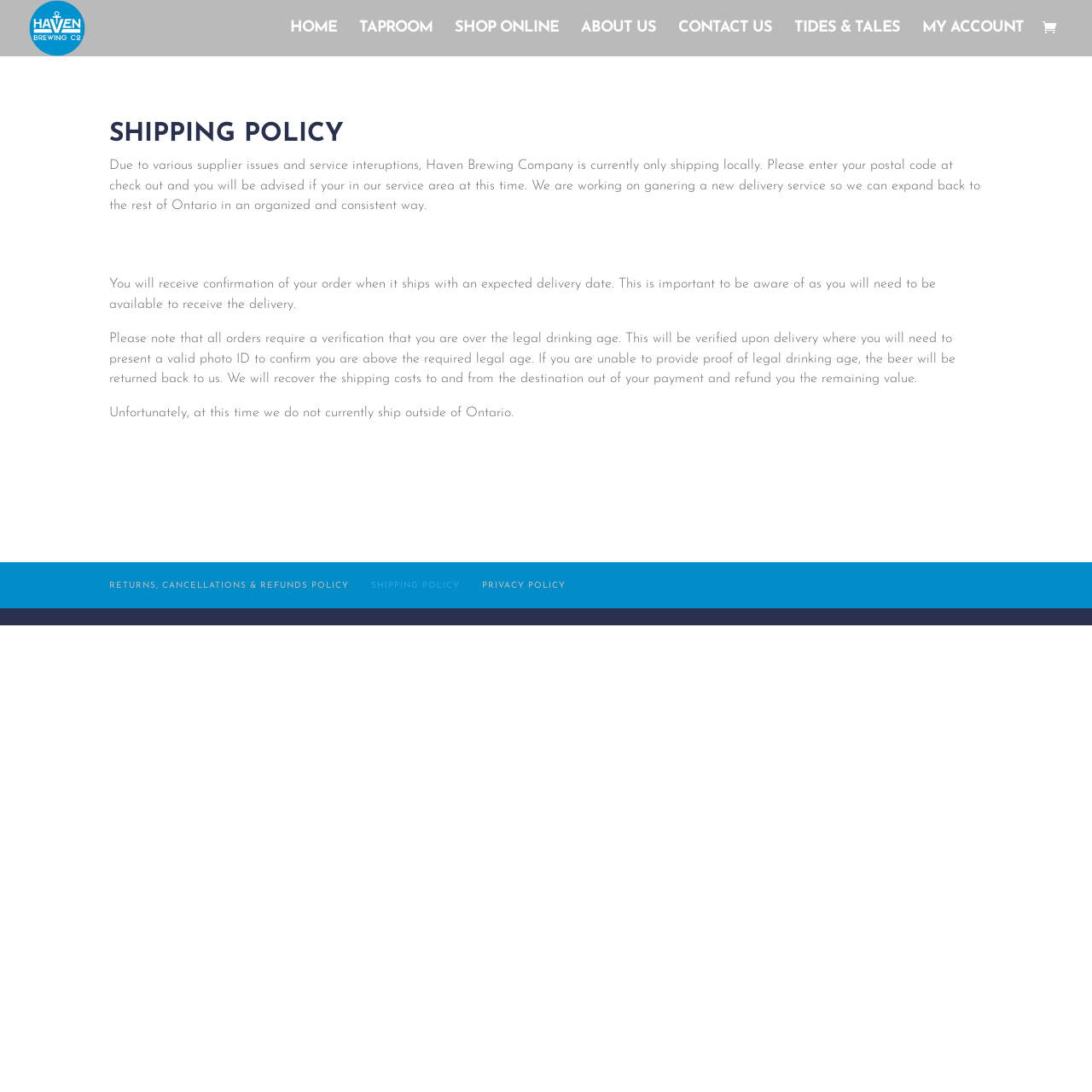Examine the image carefully and respond to the question with a detailed answer: 
Can I get my beer shipped outside of Ontario?

The webpage explicitly states that unfortunately, at this time, Haven Brewing Company does not currently ship outside of Ontario. This information is provided in the SHIPPING POLICY section of the webpage.